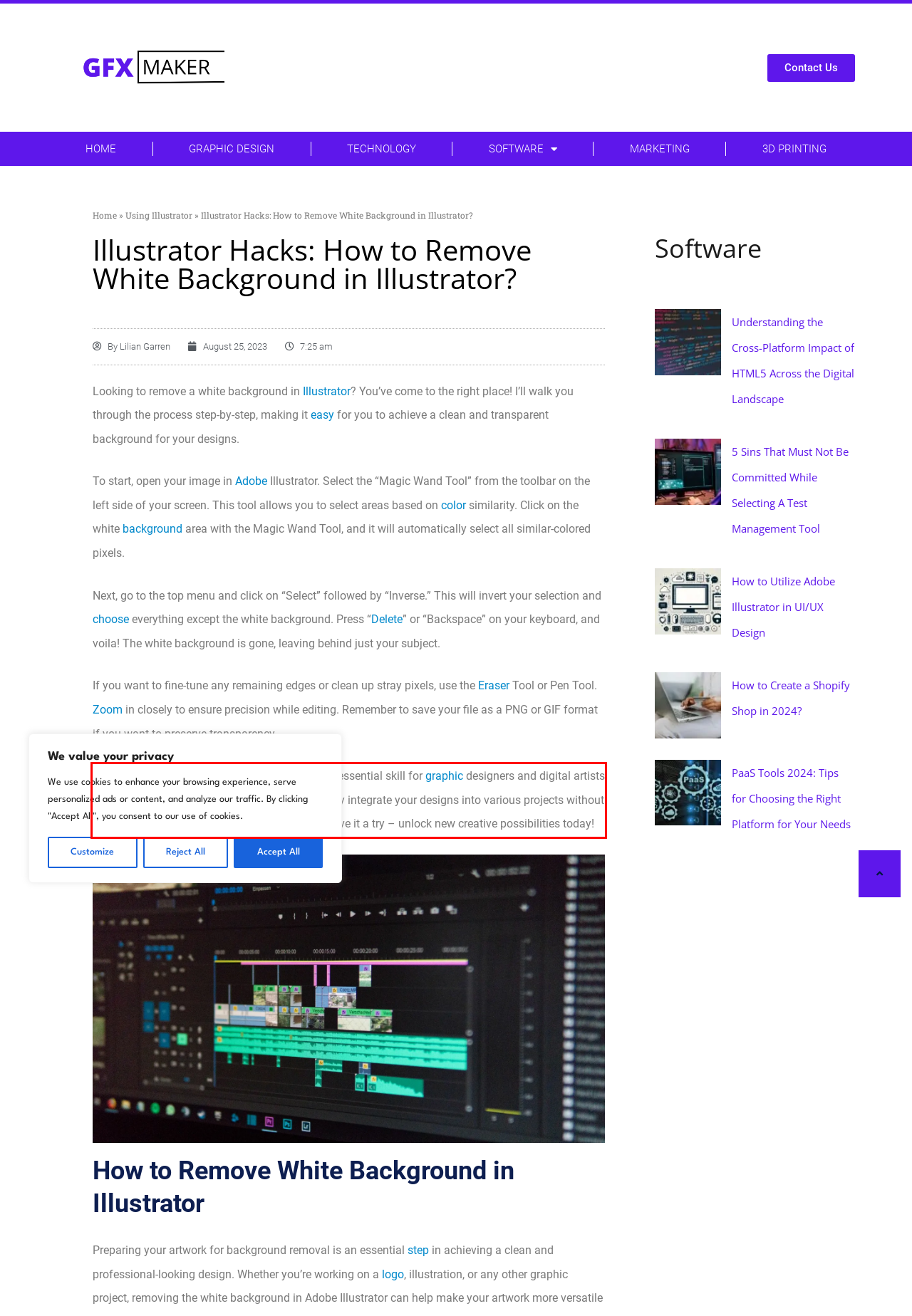You have a webpage screenshot with a red rectangle surrounding a UI element. Extract the text content from within this red bounding box.

Removing a white background in Illustrator is an essential skill for graphic designers and digital artists alike. With these simple steps, you can seamlessly integrate your designs into various projects without any distracting backgrounds. So go ahead and give it a try – unlock new creative possibilities today!